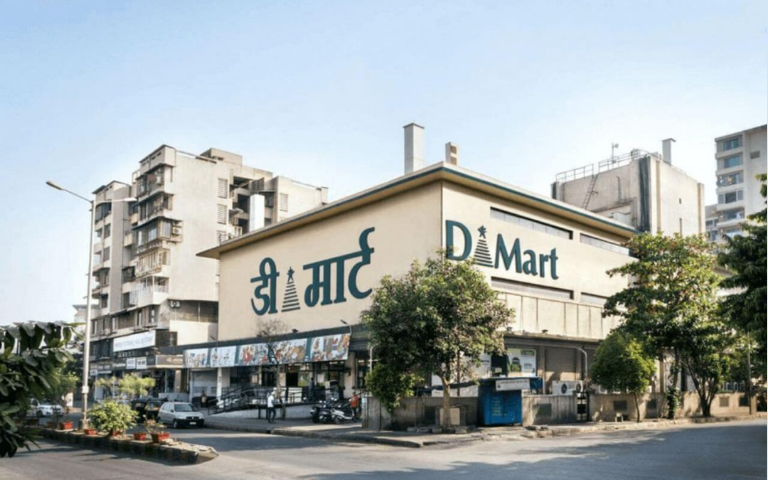Please provide a one-word or phrase answer to the question: 
Is the DMart logo displayed in multiple languages?

Yes